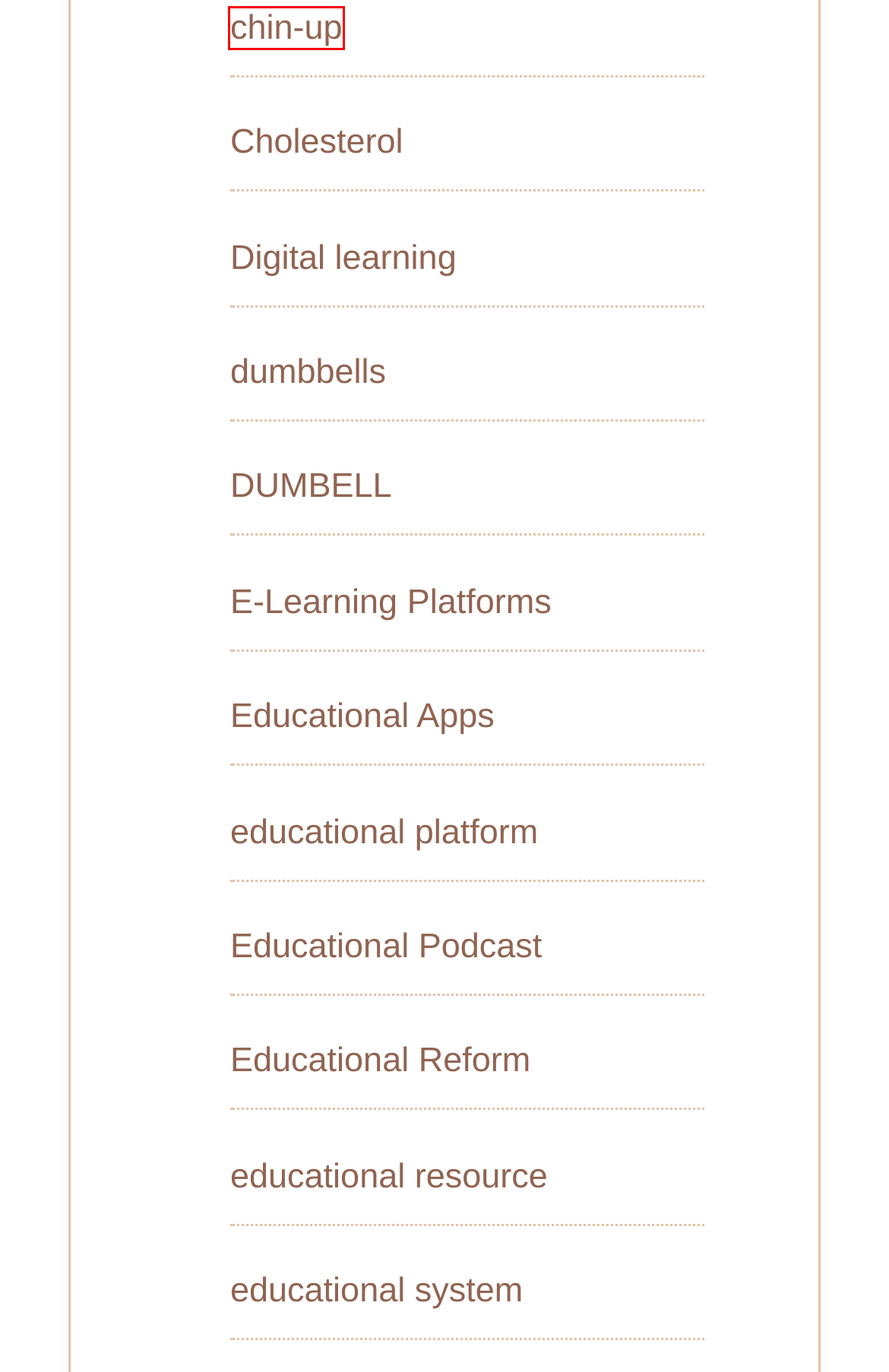You have a screenshot of a webpage with a red bounding box around an element. Choose the best matching webpage description that would appear after clicking the highlighted element. Here are the candidates:
A. Digital learning - Health and Education Insights
B. chin-up - Health and Education Insights
C. Educational Apps - Health and Education Insights
D. Educational Podcast - Health and Education Insights
E. dumbbells - Health and Education Insights
F. Educational Reform - Health and Education Insights
G. educational platform - Health and Education Insights
H. Cholesterol - Health and Education Insights

B